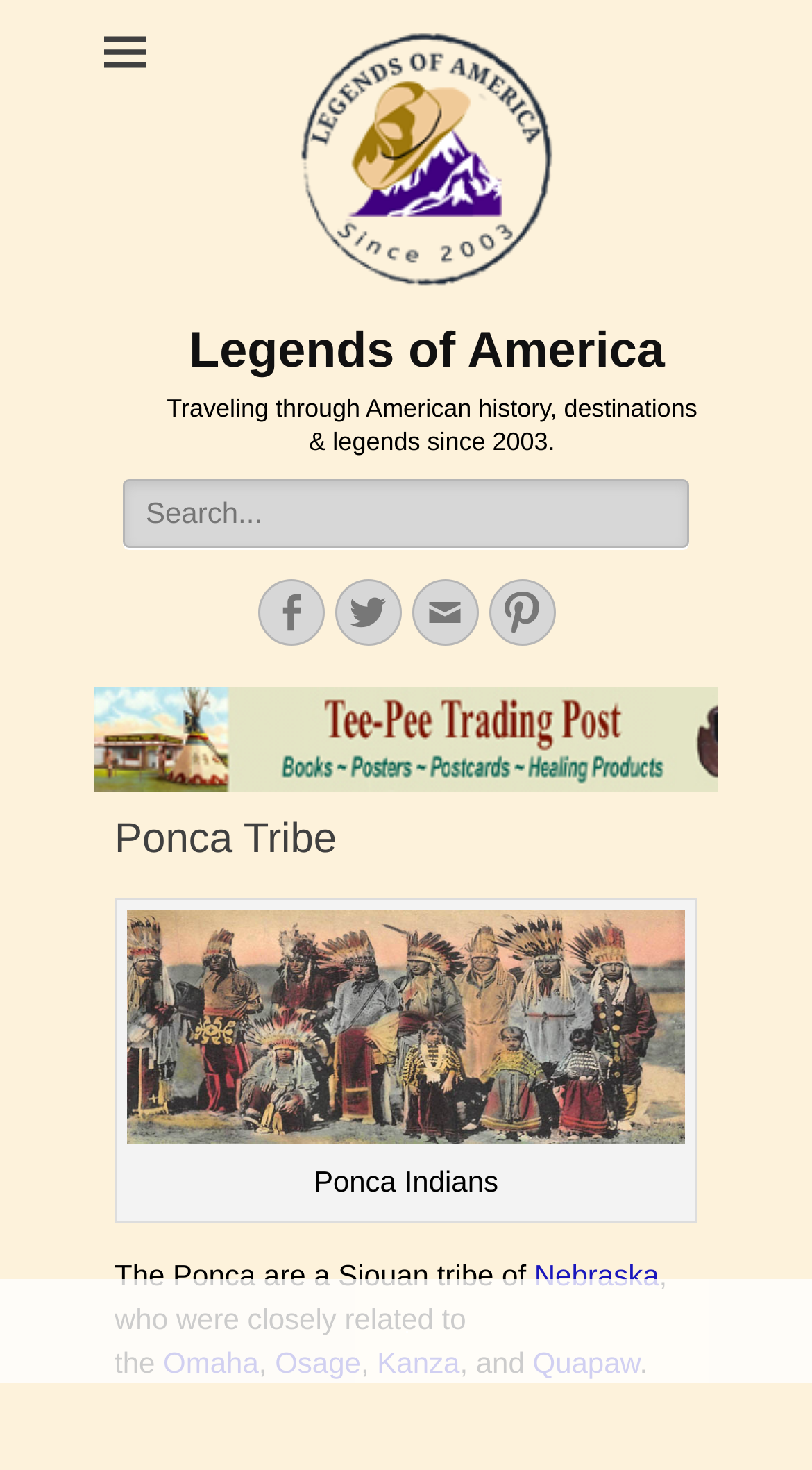What is the name of the tribe described on this webpage?
Look at the image and answer the question with a single word or phrase.

Ponca